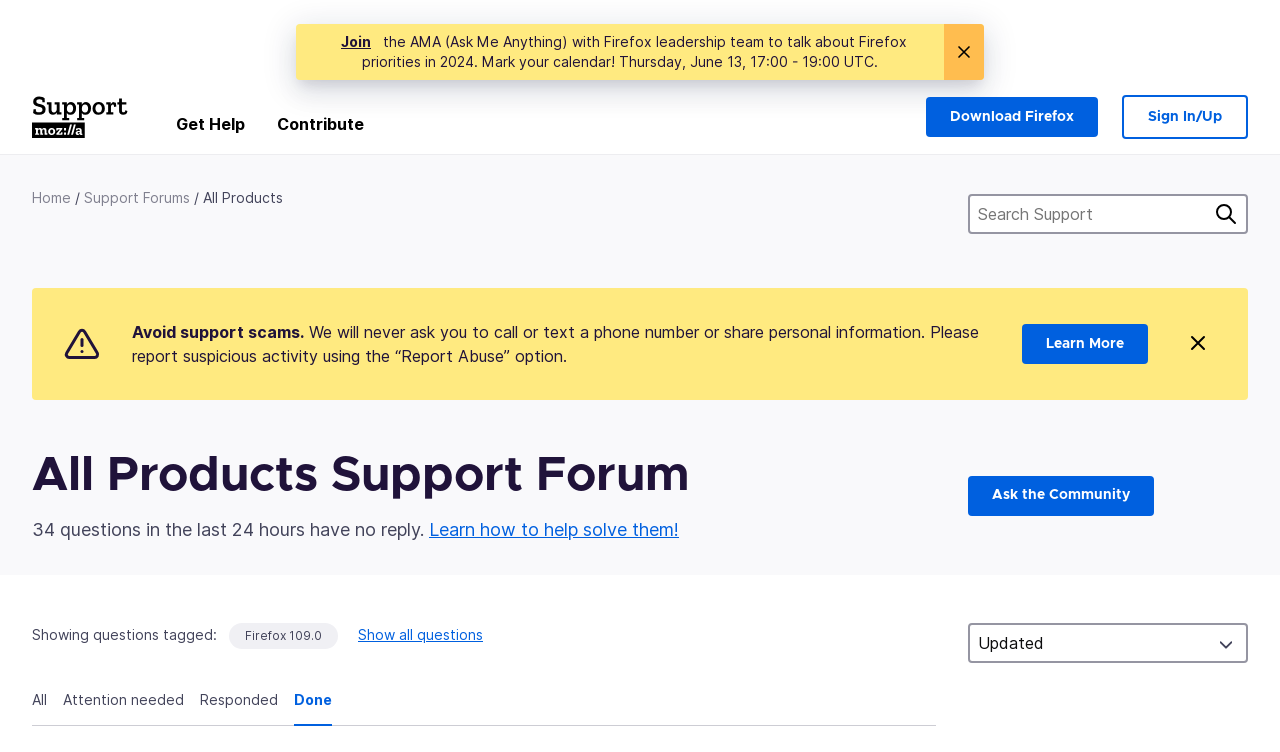What is the current version of Firefox being discussed?
Can you give a detailed and elaborate answer to the question?

The version is mentioned in a link element with a bounding box of [0.191, 0.834, 0.252, 0.858], which states 'Firefox 109.0'.